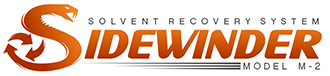Explain the image thoroughly, highlighting all key elements.

The image features a prominently displayed logo for the "Sidewinder Solvent Recovery System," specifically highlighting the "MODEL M-2." The logo combines dynamic typography with an elegant design, emphasizing the "Sidewinder" text in bold orange lettering, which is accented by a stylized representation of a snake. Below the main brand name, the tagline "SOLVENT RECOVERY SYSTEM" appears in a more subdued font, reinforcing the product's purpose and industry. The overall design conveys a sense of innovation and efficiency in solvent recovery solutions, appealing to professionals in related fields.